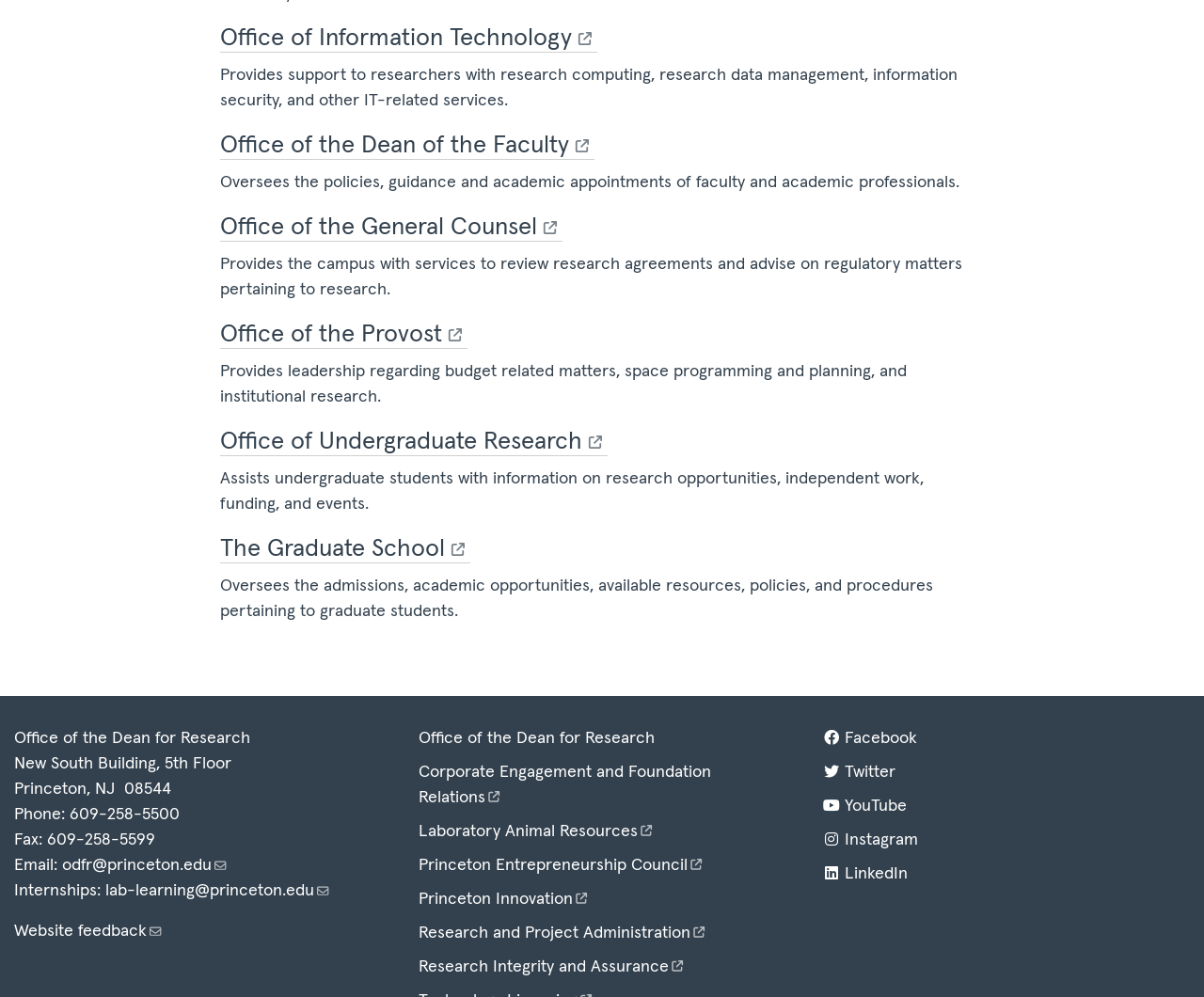Locate the bounding box coordinates of the element to click to perform the following action: 'Learn more about the Office of Undergraduate Research'. The coordinates should be given as four float values between 0 and 1, in the form of [left, top, right, bottom].

[0.183, 0.431, 0.505, 0.457]